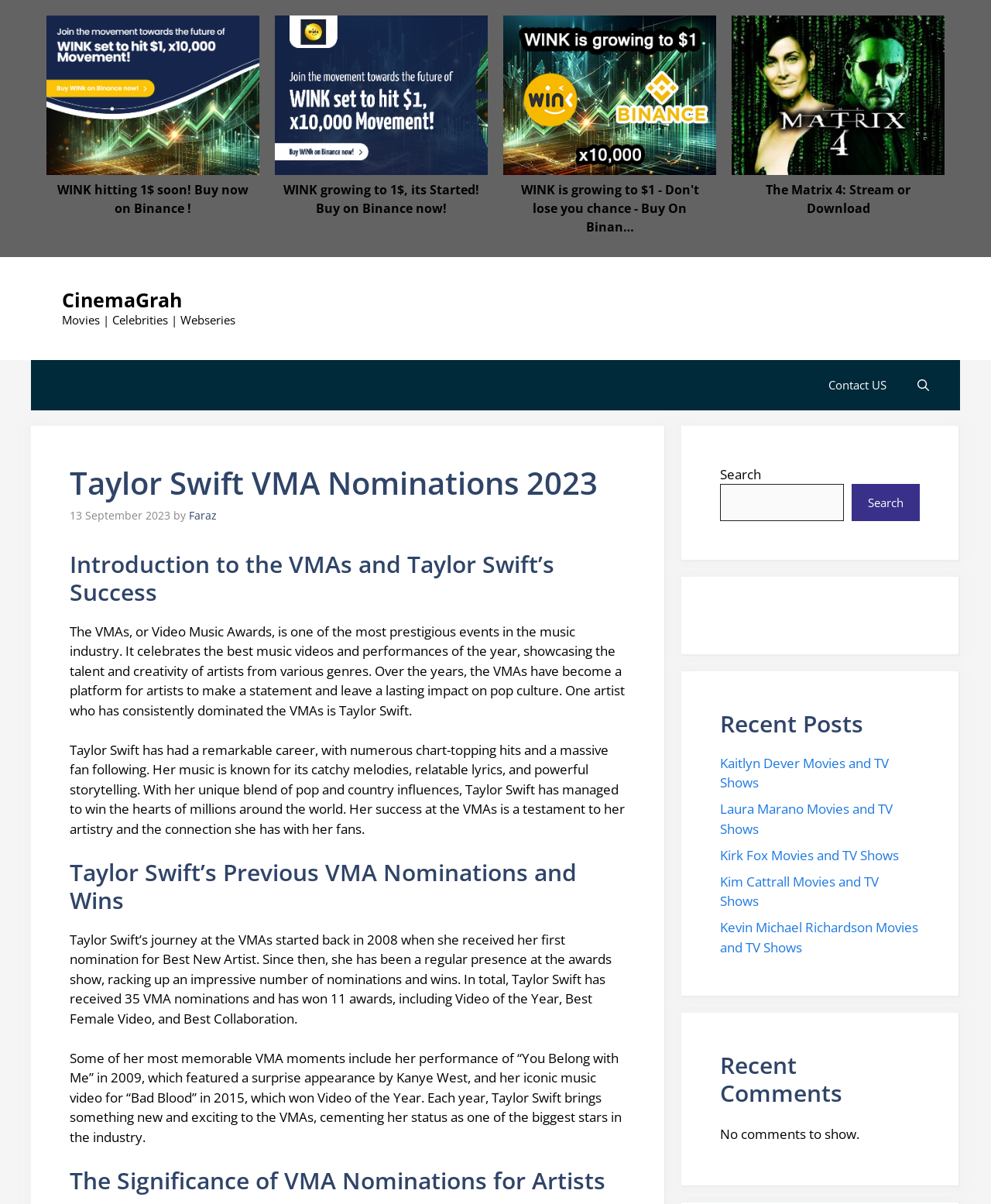Carefully examine the image and provide an in-depth answer to the question: What is the name of the song that Taylor Swift performed at the VMAs in 2009?

The webpage mentions that one of Taylor Swift's most memorable VMA moments was her performance of 'You Belong with Me' in 2009, which featured a surprise appearance by Kanye West.